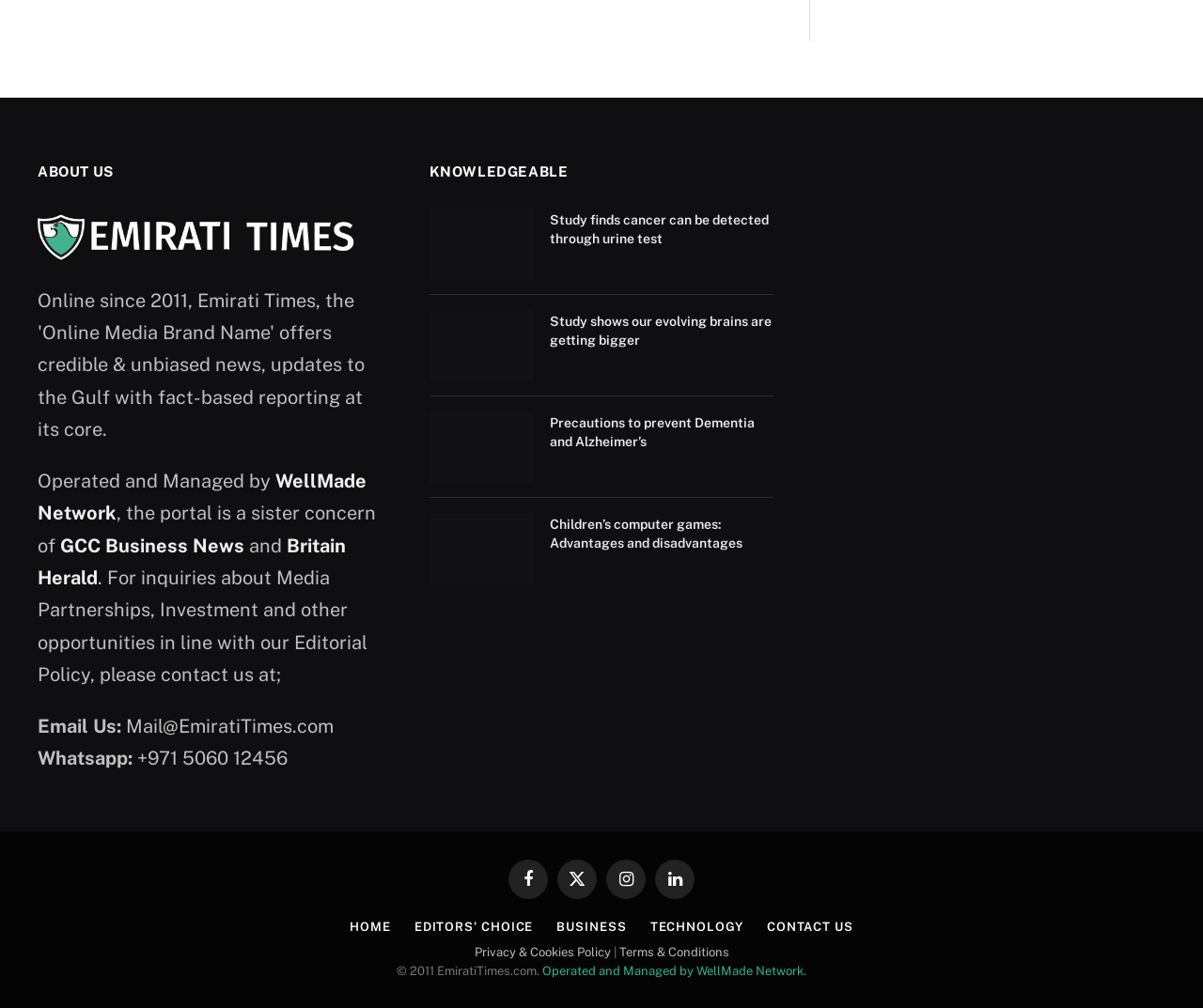What are the main categories available on the portal?
Please provide a comprehensive answer based on the visual information in the image.

The answer can be found by looking at the links at the top of the page, which include HOME, EDITORS’ CHOICE, BUSINESS, TECHNOLOGY, and CONTACT US.